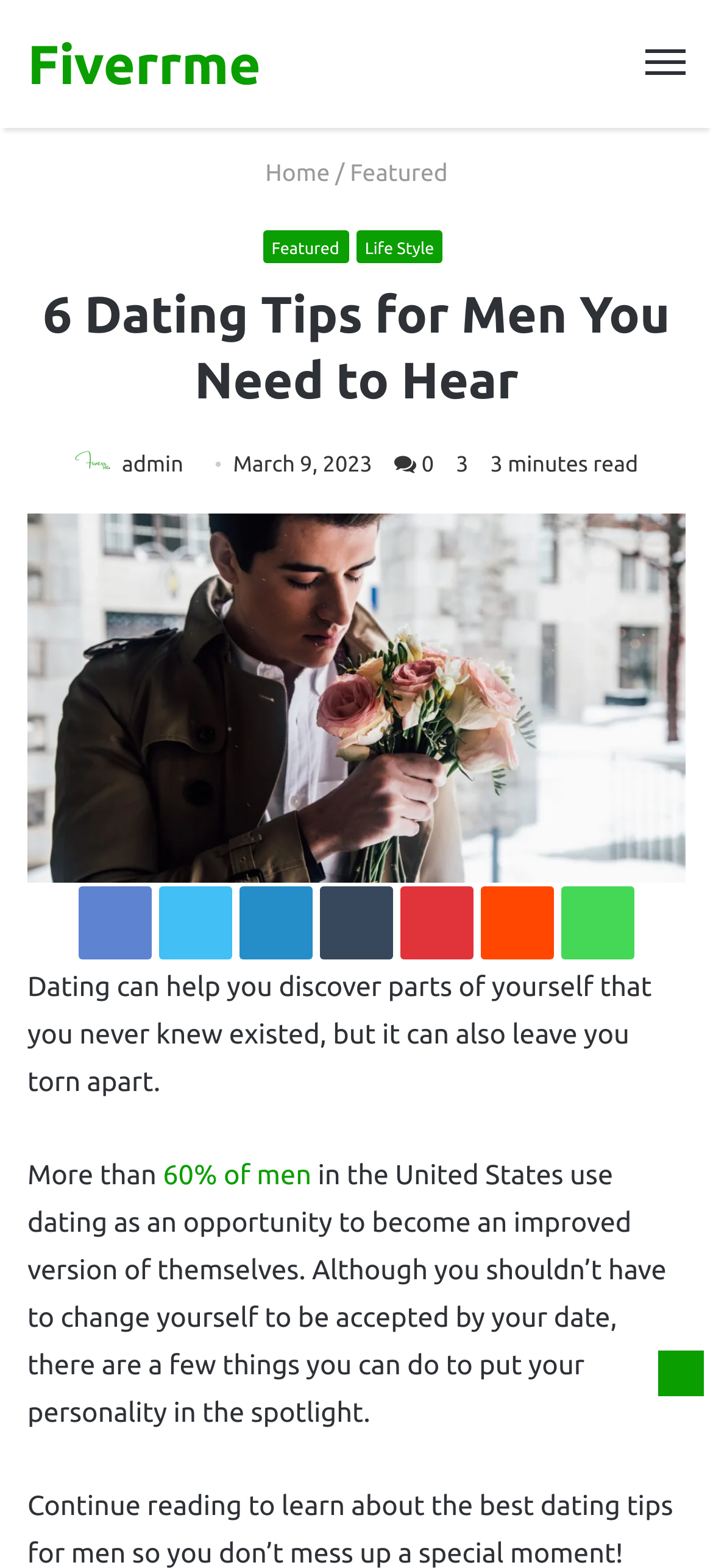Explain the webpage's design and content in an elaborate manner.

This webpage is about dating tips for men, with a focus on self-improvement and personal growth. At the top right corner, there is a menu link, and below it, there are several navigation links, including "Home", "Featured", and "Life Style". 

The main heading, "6 Dating Tips for Men You Need to Hear", is prominently displayed near the top of the page. Below the heading, there is a photo of the admin, accompanied by their name and the date "March 9, 2023". 

To the right of the admin's information, there is a note indicating that the article is a 3-minute read. Below this section, there is a large figure that takes up most of the page's width, containing an image related to dating tips for men. 

Within the figure, there are several social media links, including Facebook, Twitter, LinkedIn, and more, allowing users to share the article. Below the image, there is a brief summary of the article, which discusses how dating can help individuals discover new aspects of themselves, but also has the potential to leave them feeling torn apart. 

The article then continues, discussing how more than 60% of men in the United States use dating as an opportunity to improve themselves. The text provides guidance on how men can put their personality in the spotlight while dating. 

At the very bottom of the page, there is a "Back to top" button, allowing users to easily navigate back to the top of the page.